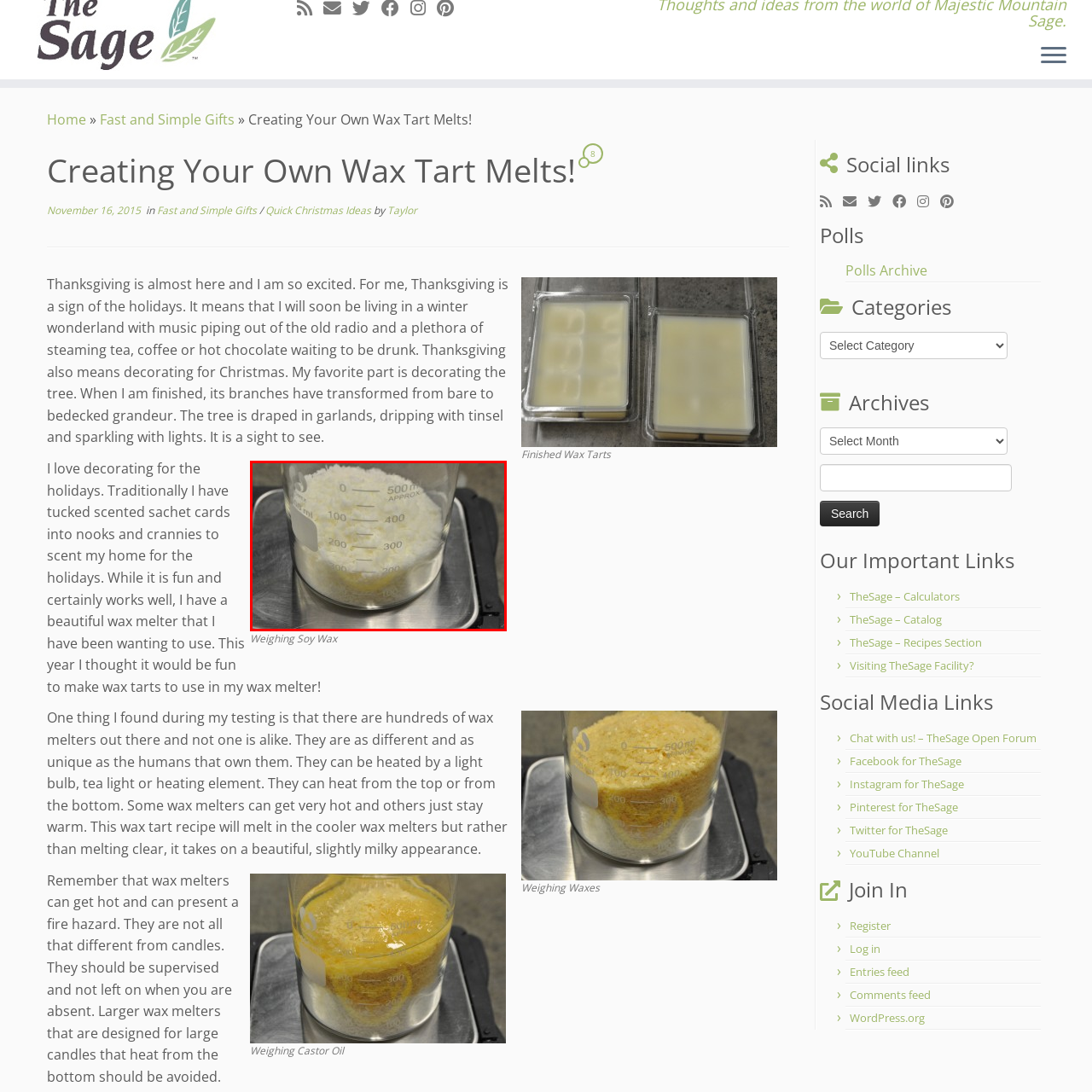Give a thorough and detailed account of the visual content inside the red-framed part of the image.

The image shows a measuring container filled with white, granular wax. The container is situated on a digital scale, with the scale clearly displaying the measurement area beneath it. The wax appears to be finely shredded, likely intended for melting and crafting homemade wax tarts. This process of weighing the wax is an essential step in creating personalized scented wax melts, reflecting the writer's passion for decorating and preparing for the holiday season. The careful measurement showcases the precision needed in crafting such items, as indicated in the accompanying blog post about making wax tarts.